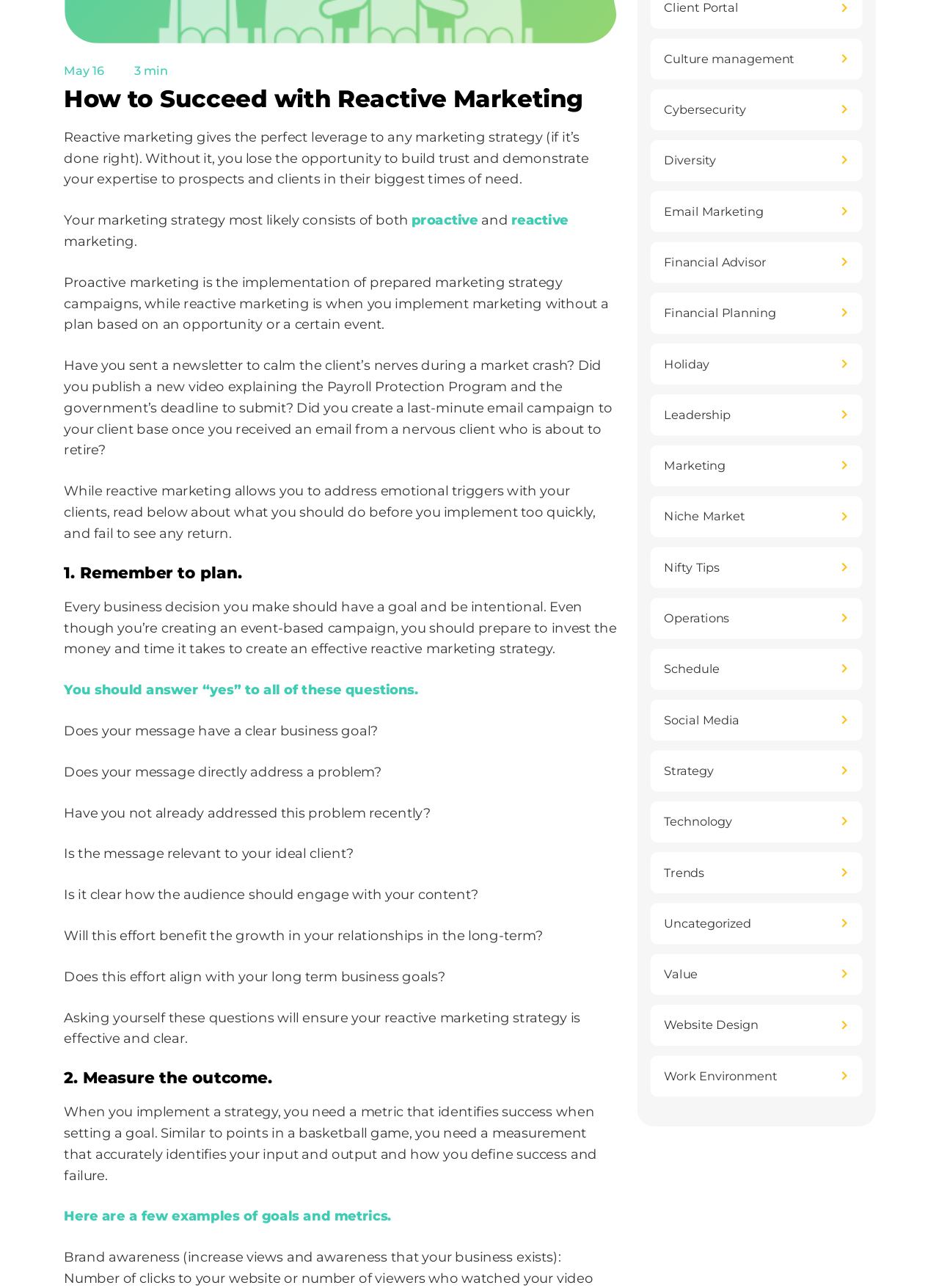What is the date mentioned in the article?
Using the image as a reference, give a one-word or short phrase answer.

May 16